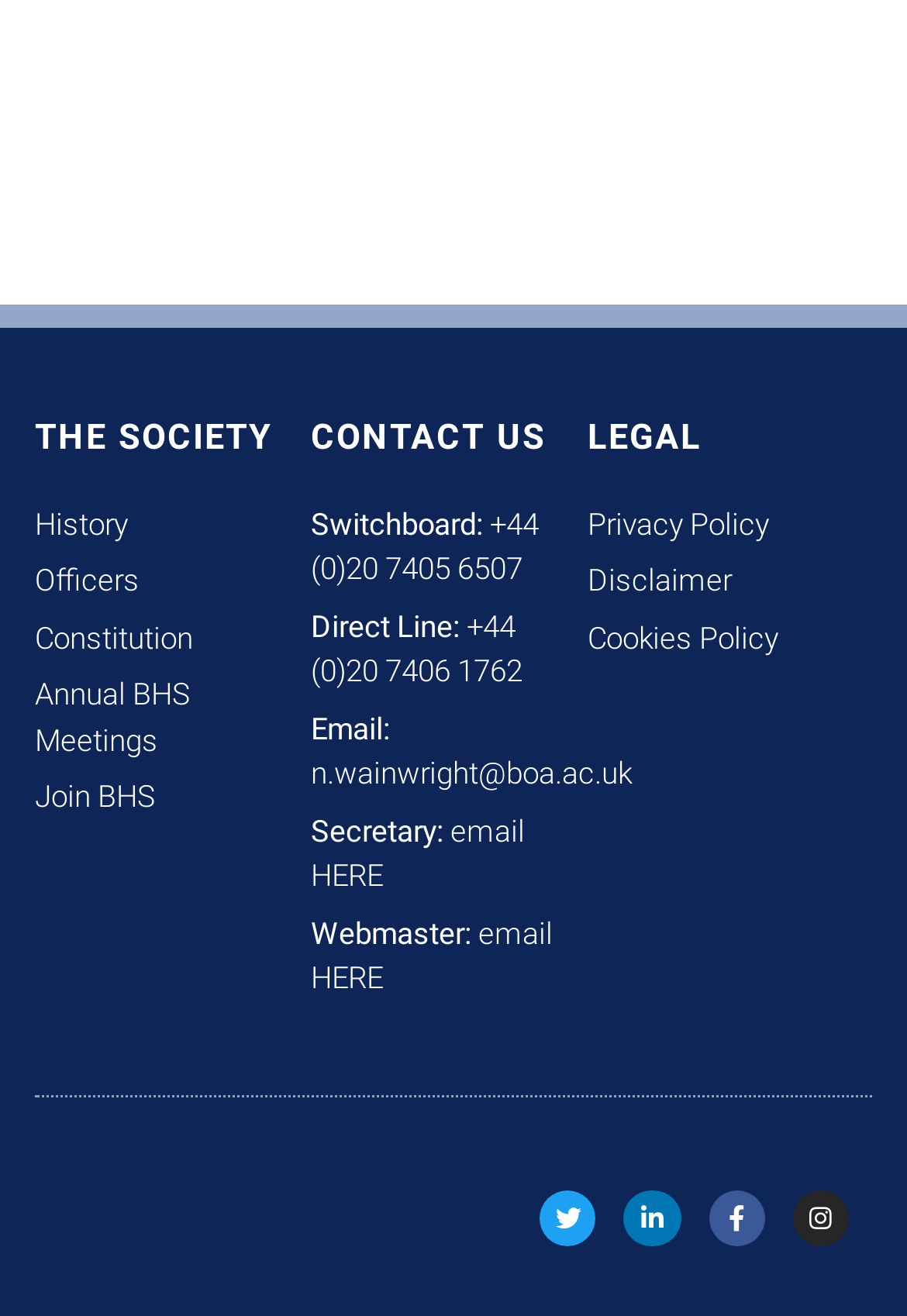Extract the bounding box of the UI element described as: "Switchboard: +44 (0)20 7405 6507".

[0.343, 0.381, 0.648, 0.45]